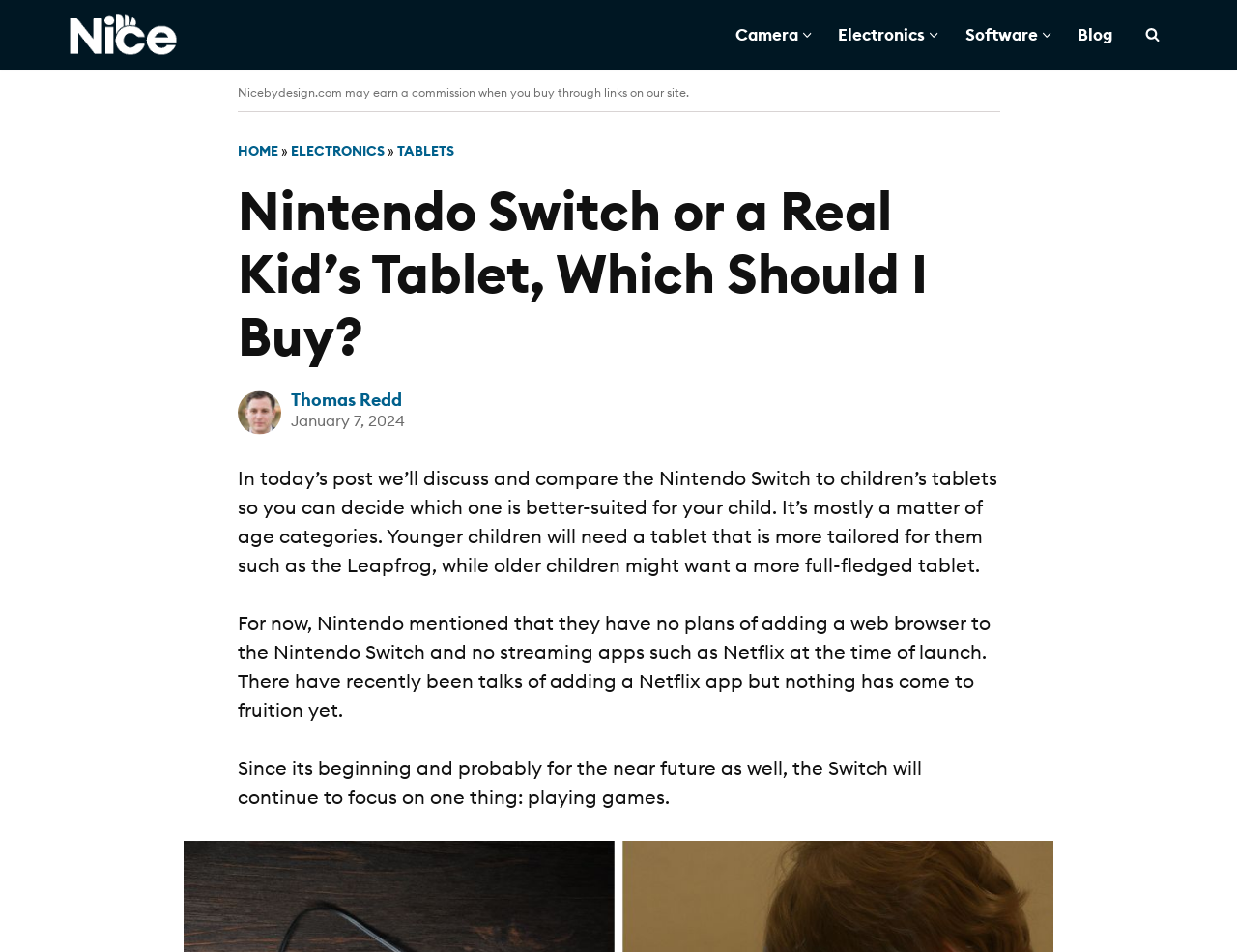Can you provide the bounding box coordinates for the element that should be clicked to implement the instruction: "Go to the 'Blog' page"?

[0.871, 0.023, 0.899, 0.05]